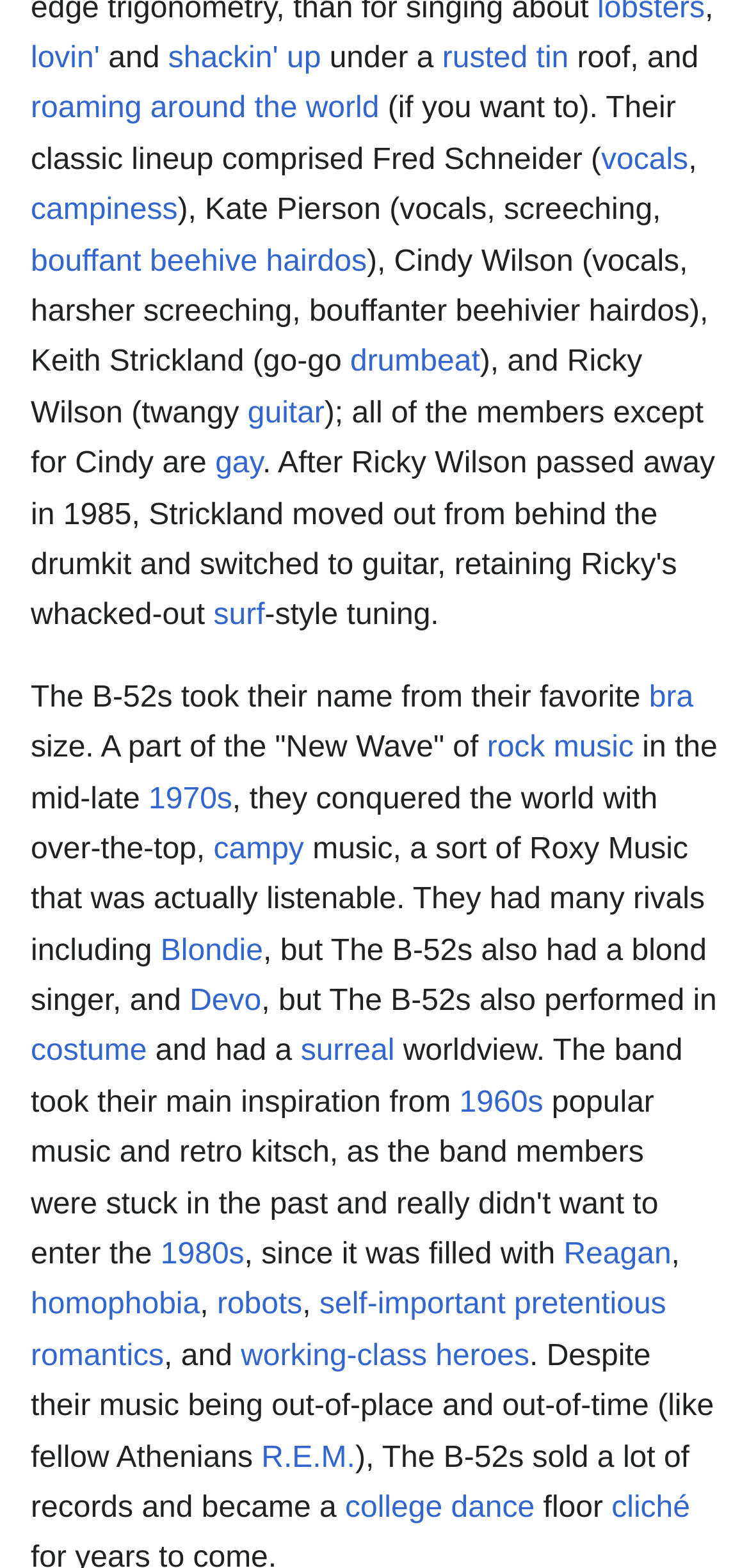Please identify the bounding box coordinates of the region to click in order to complete the task: "Read more about 'vocals'". The coordinates must be four float numbers between 0 and 1, specified as [left, top, right, bottom].

[0.803, 0.092, 0.919, 0.112]